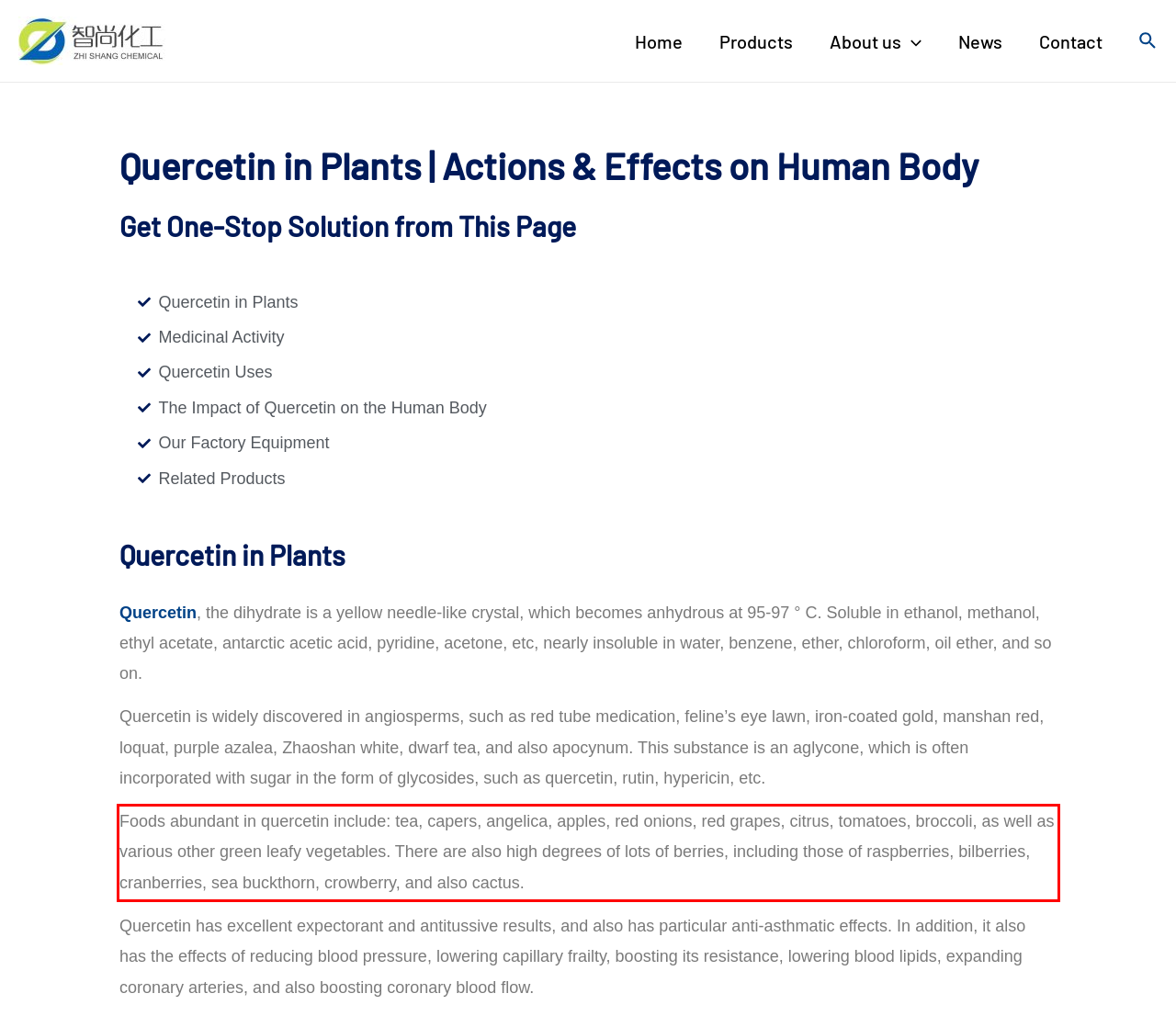Please analyze the screenshot of a webpage and extract the text content within the red bounding box using OCR.

Foods abundant in quercetin include: tea, capers, angelica, apples, red onions, red grapes, citrus, tomatoes, broccoli, as well as various other green leafy vegetables. There are also high degrees of lots of berries, including those of raspberries, bilberries, cranberries, sea buckthorn, crowberry, and also cactus.